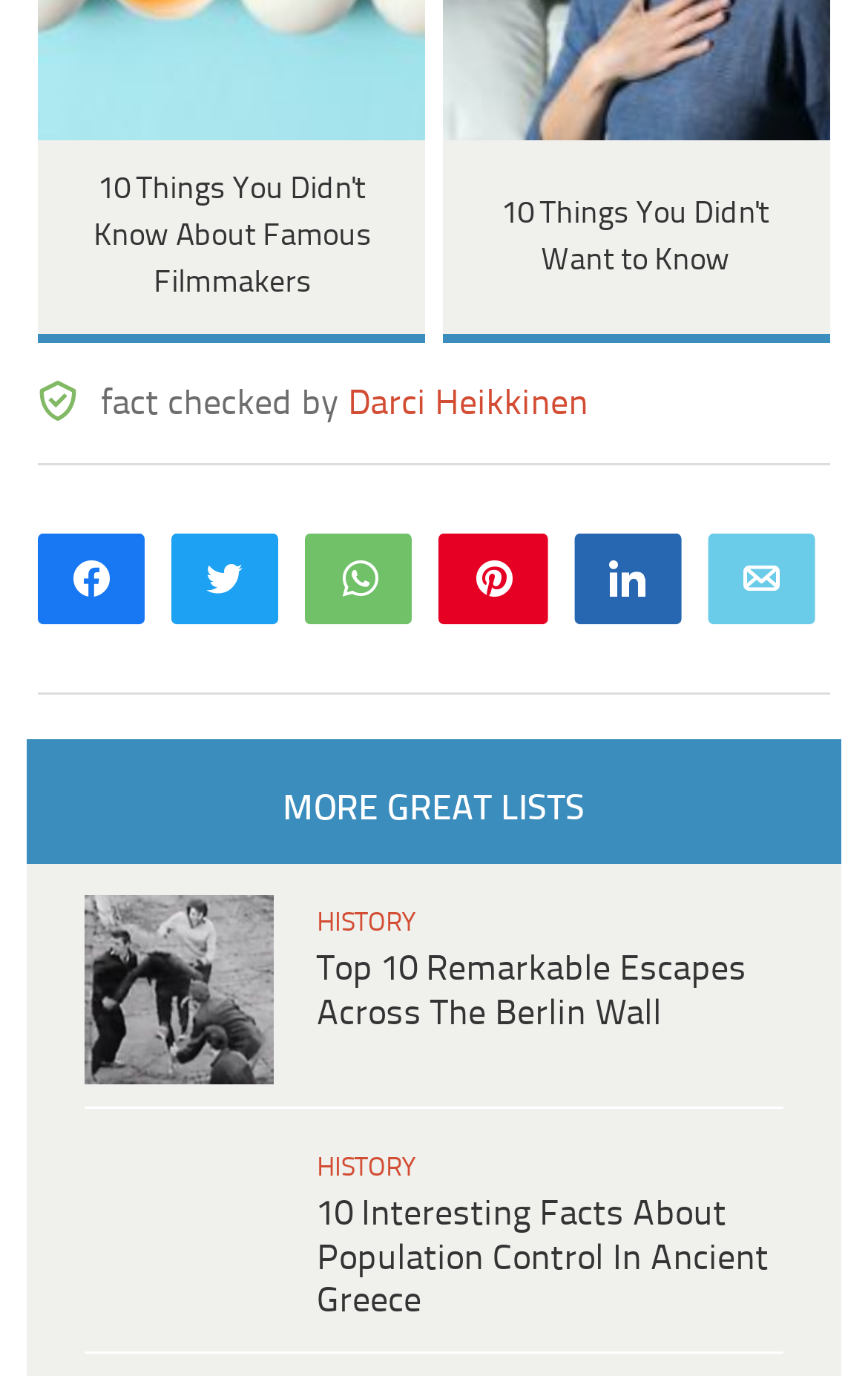Please specify the bounding box coordinates of the clickable section necessary to execute the following command: "Read about Top 10 Remarkable Escapes Across The Berlin Wall".

[0.365, 0.692, 0.86, 0.75]